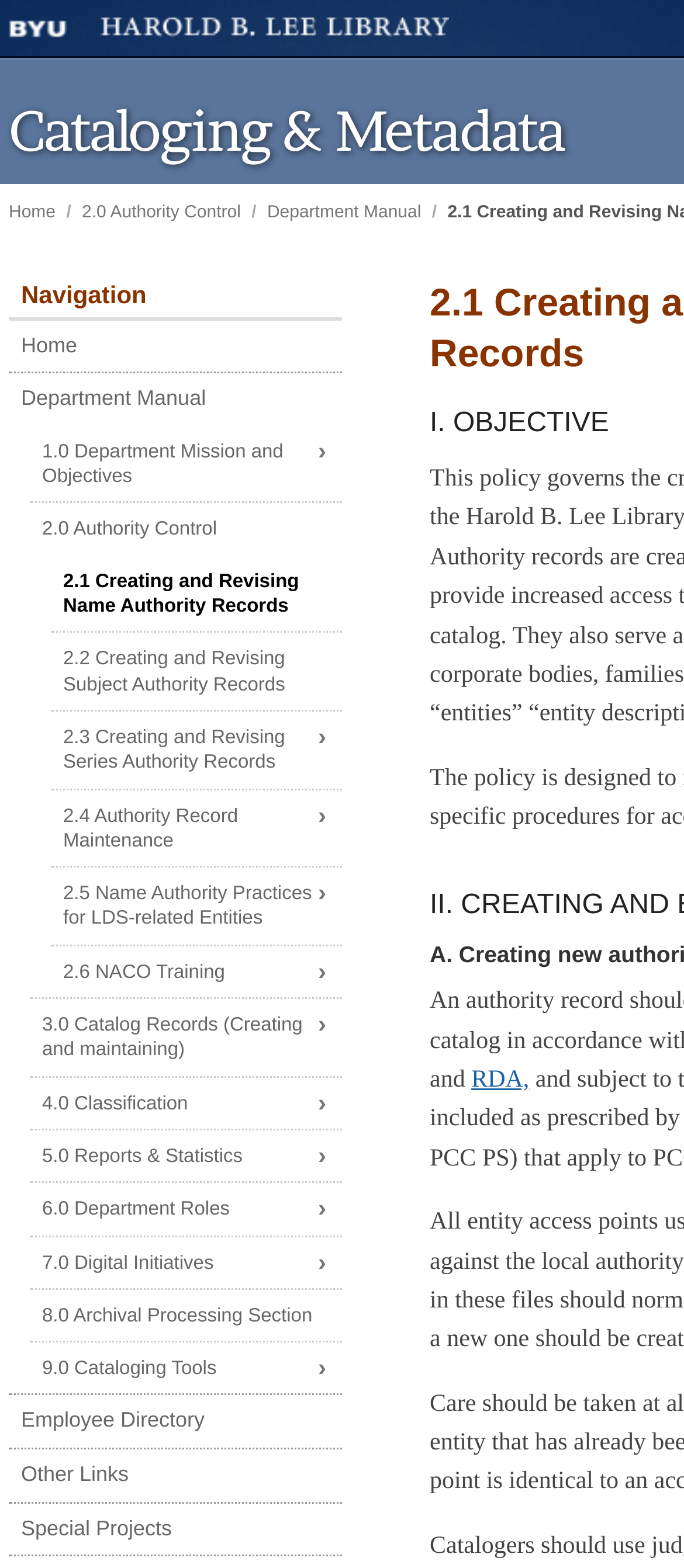Determine the bounding box coordinates of the clickable element necessary to fulfill the instruction: "open menu". Provide the coordinates as four float numbers within the 0 to 1 range, i.e., [left, top, right, bottom].

None